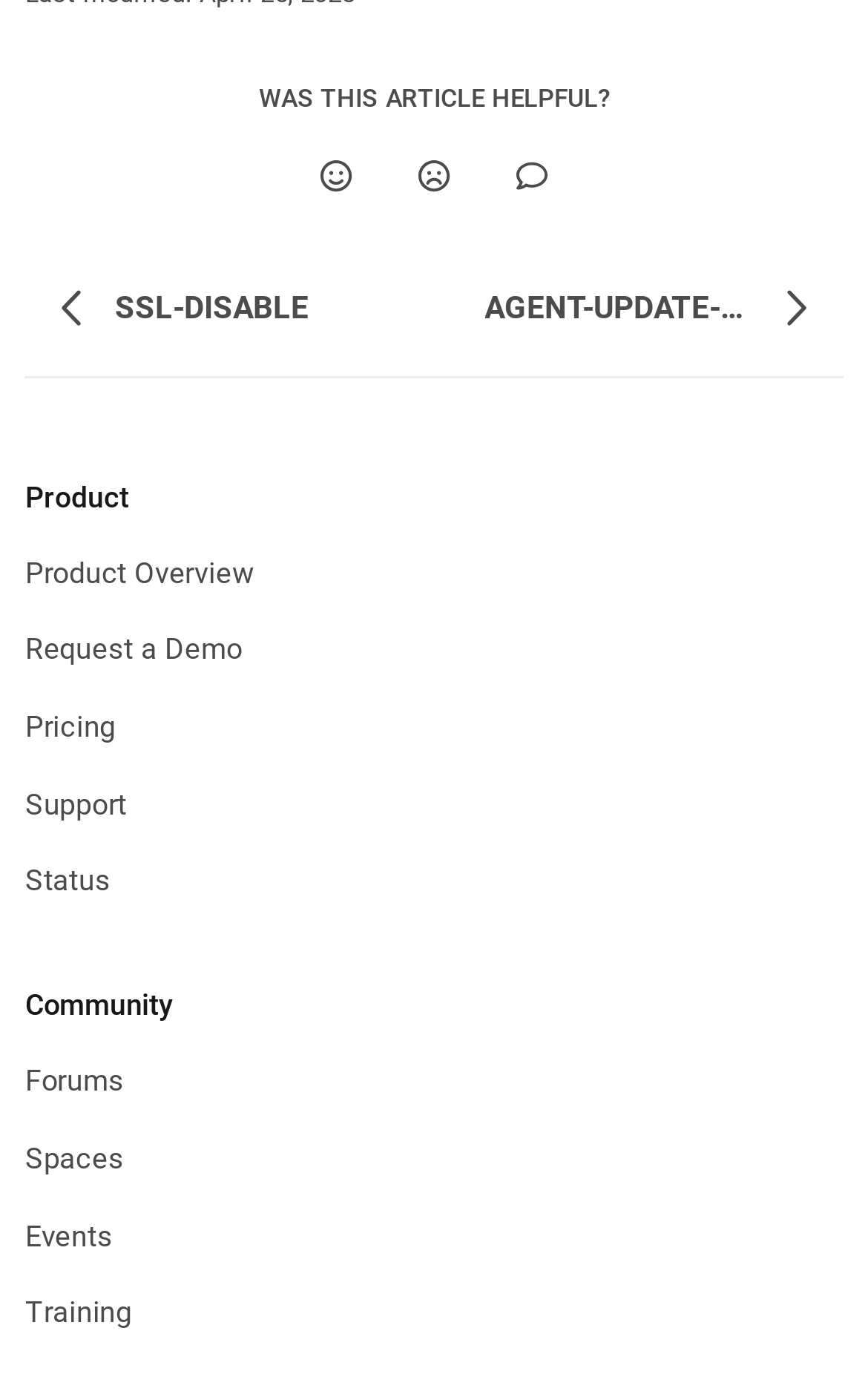Please analyze the image and give a detailed answer to the question:
What is the purpose of the 'Yes', 'No', and 'Comment' buttons?

The buttons 'Yes', 'No', and 'Comment' are likely used to provide feedback on the helpfulness of the article, as they are placed below the heading 'WAS THIS ARTICLE HELPFUL?'. The 'Yes' and 'No' buttons may be used to provide a simple yes or no answer, while the 'Comment' button may allow users to provide more detailed feedback.